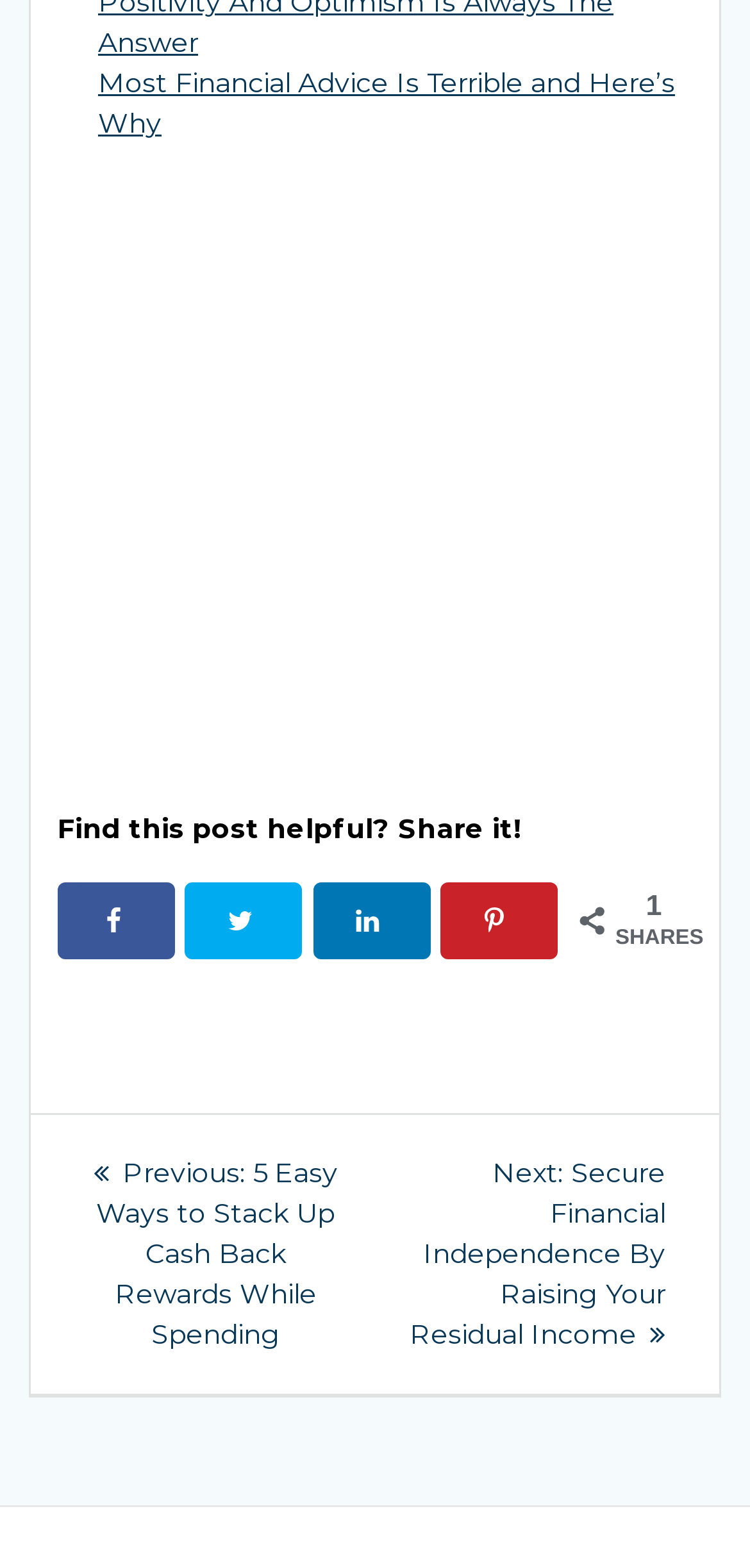Please find and report the bounding box coordinates of the element to click in order to perform the following action: "Read the article about relocating for a new job". The coordinates should be expressed as four float numbers between 0 and 1, in the format [left, top, right, bottom].

[0.077, 0.112, 0.923, 0.517]